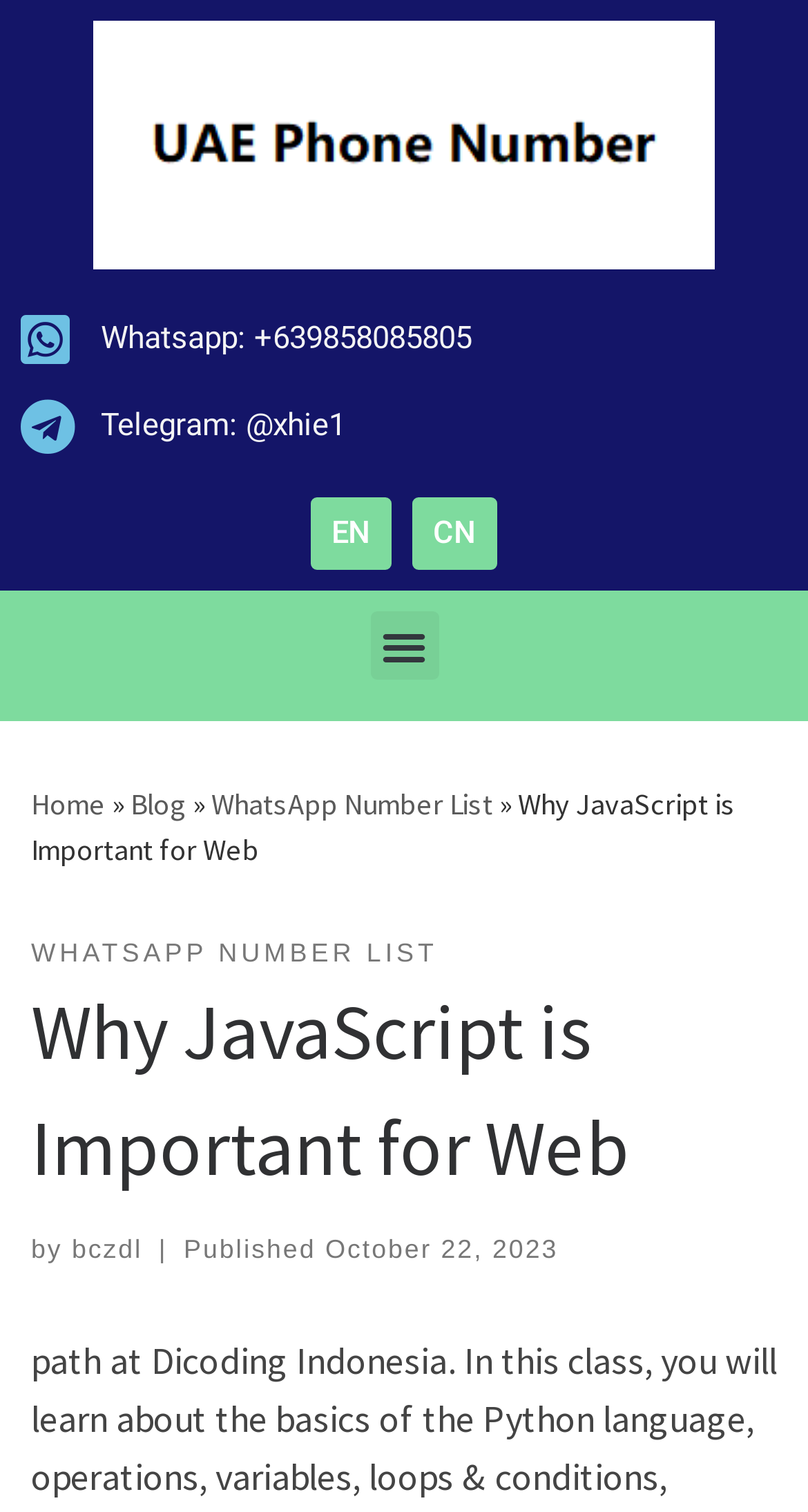Based on the image, provide a detailed response to the question:
What is the language of the webpage?

The language of the webpage can be determined by looking at the top navigation bar, where there are two language options, 'EN' and 'CN', indicating that the webpage is currently in English.